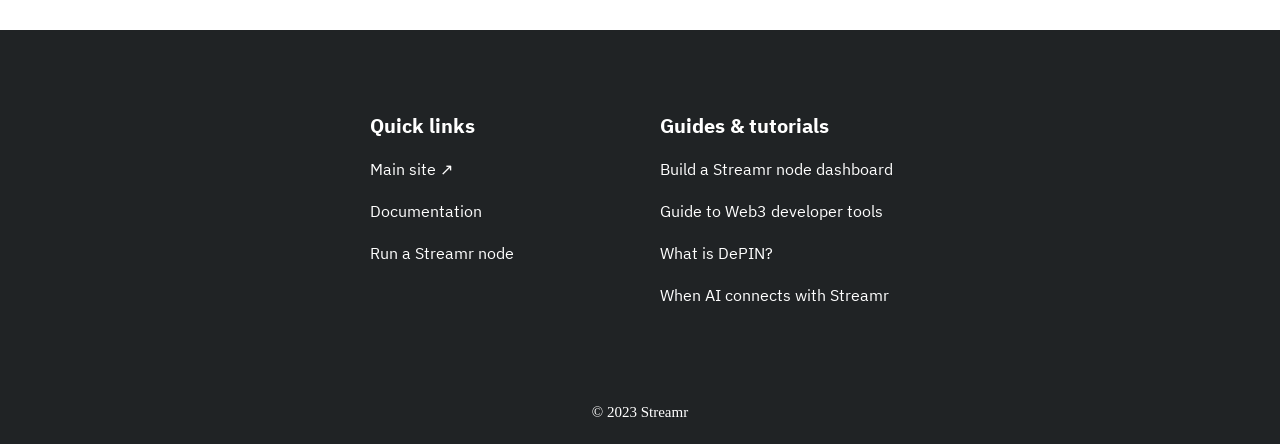Identify the bounding box for the given UI element using the description provided. Coordinates should be in the format (top-left x, top-left y, bottom-right x, bottom-right y) and must be between 0 and 1. Here is the description: What is DePIN?

[0.516, 0.546, 0.604, 0.591]